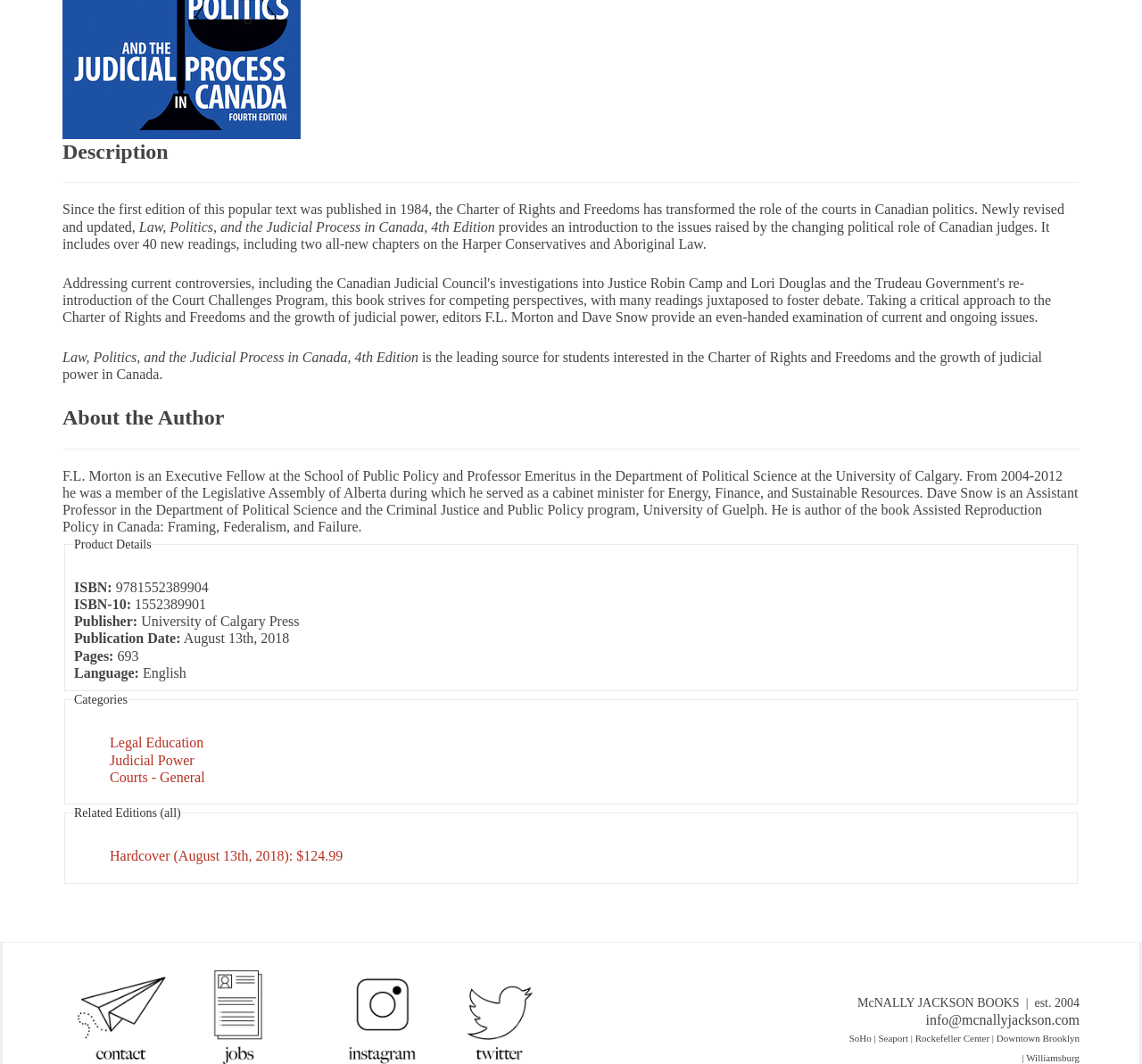Based on the element description I want in, identify the bounding box coordinates for the UI element. The coordinates should be in the format (top-left x, top-left y, bottom-right x, bottom-right y) and within the 0 to 1 range.

None